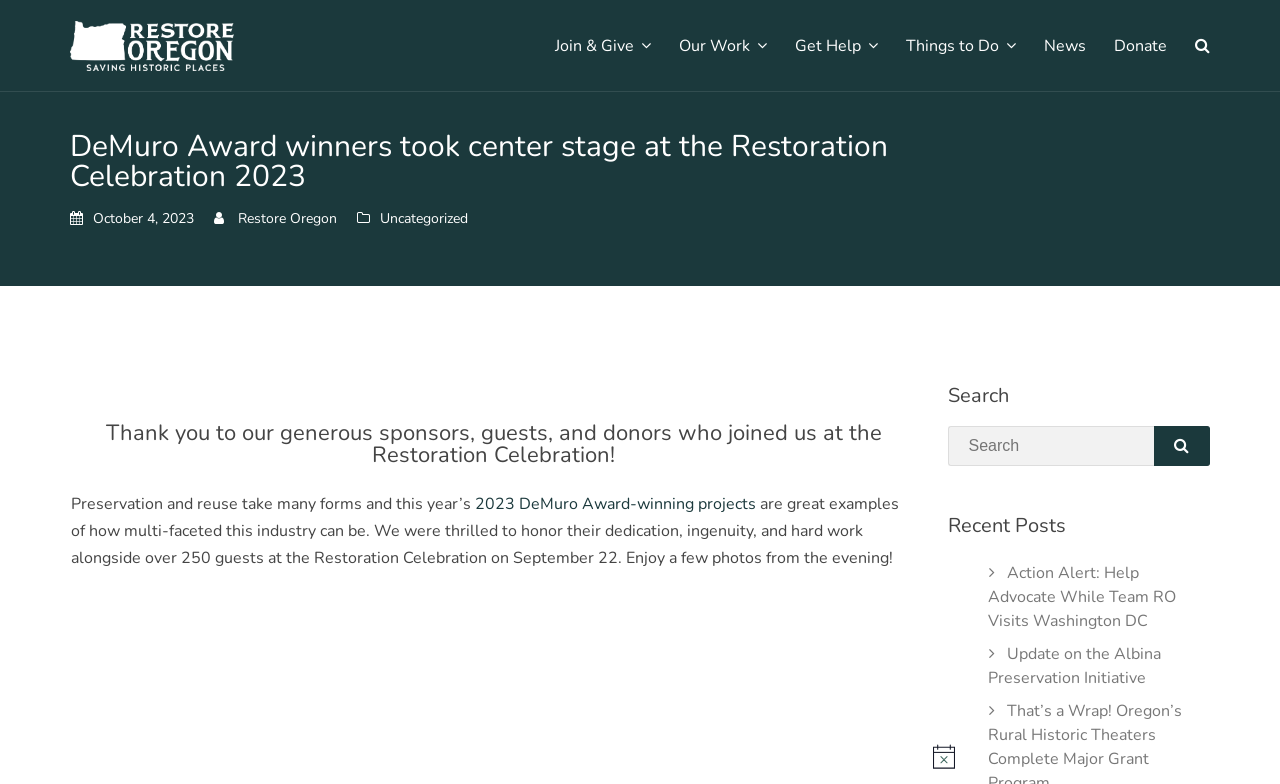Locate the bounding box coordinates of the element that should be clicked to fulfill the instruction: "Click on Restore Oregon".

[0.055, 0.043, 0.182, 0.071]